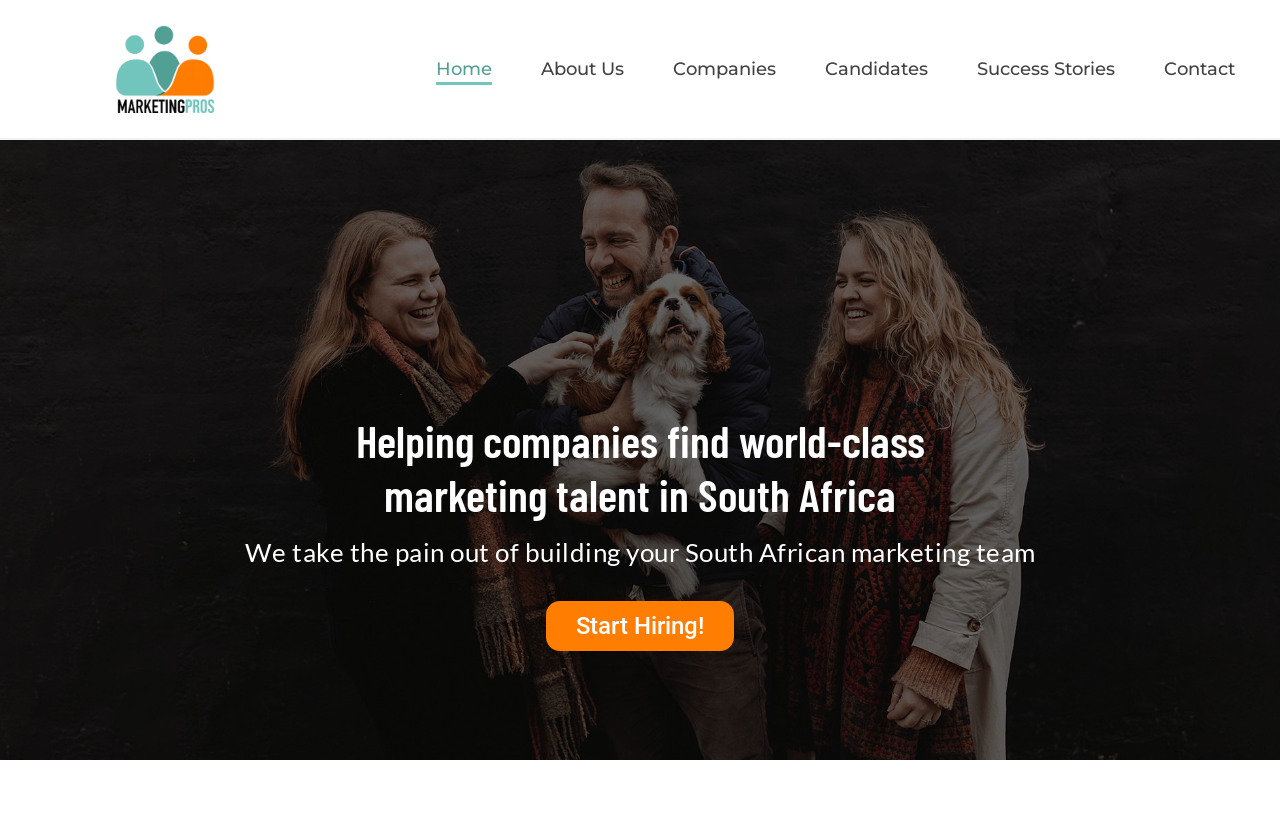Please reply to the following question using a single word or phrase: 
What type of teams does this website help build?

Marketing teams